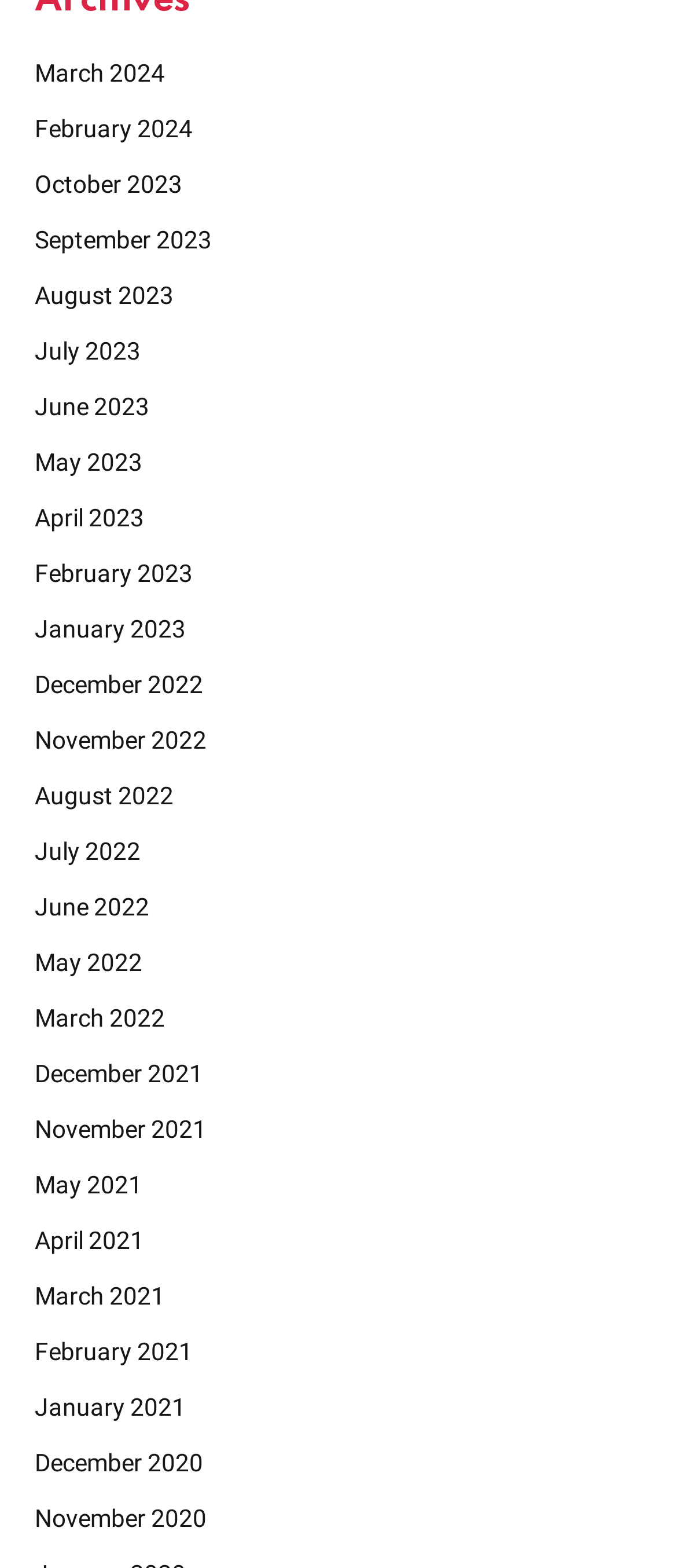Please identify the bounding box coordinates of the region to click in order to complete the given instruction: "view March 2024". The coordinates should be four float numbers between 0 and 1, i.e., [left, top, right, bottom].

[0.051, 0.035, 0.244, 0.058]